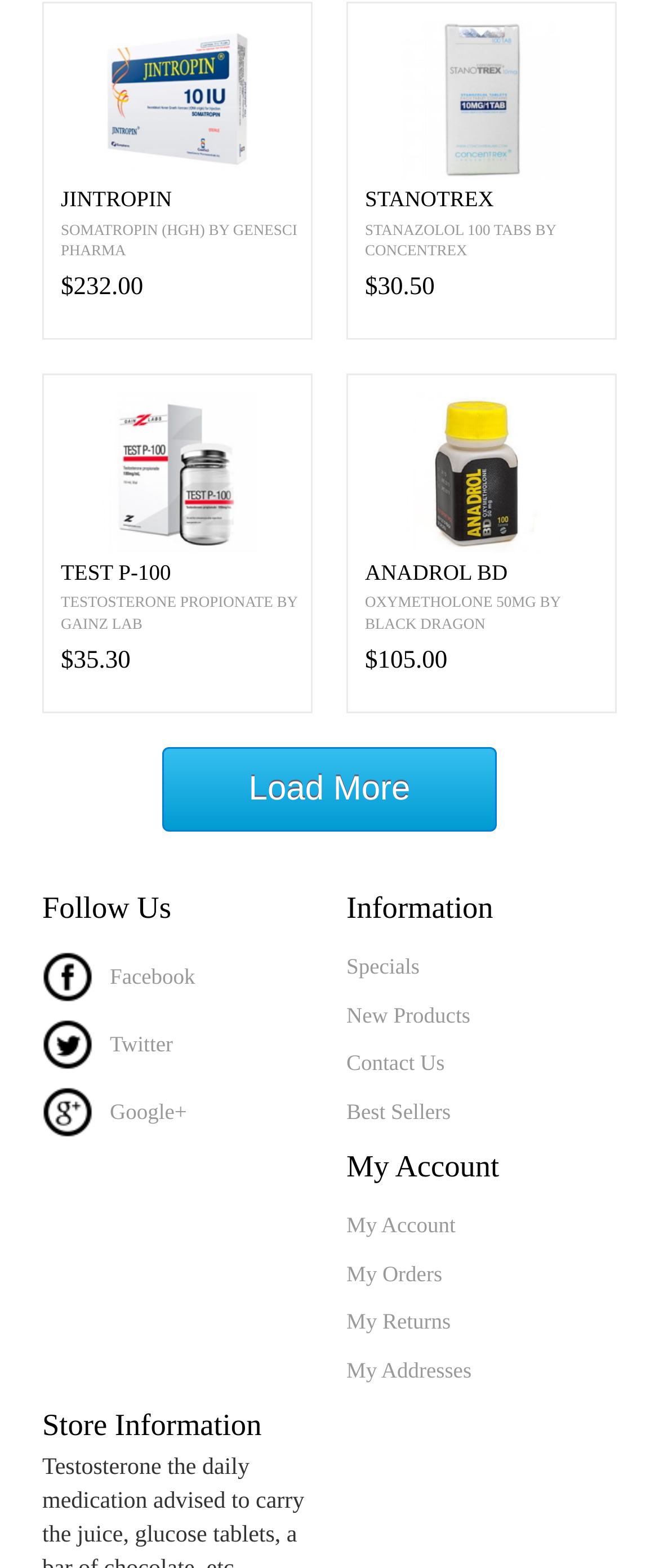Please provide the bounding box coordinates for the element that needs to be clicked to perform the following instruction: "Load more products". The coordinates should be given as four float numbers between 0 and 1, i.e., [left, top, right, bottom].

[0.247, 0.476, 0.753, 0.531]